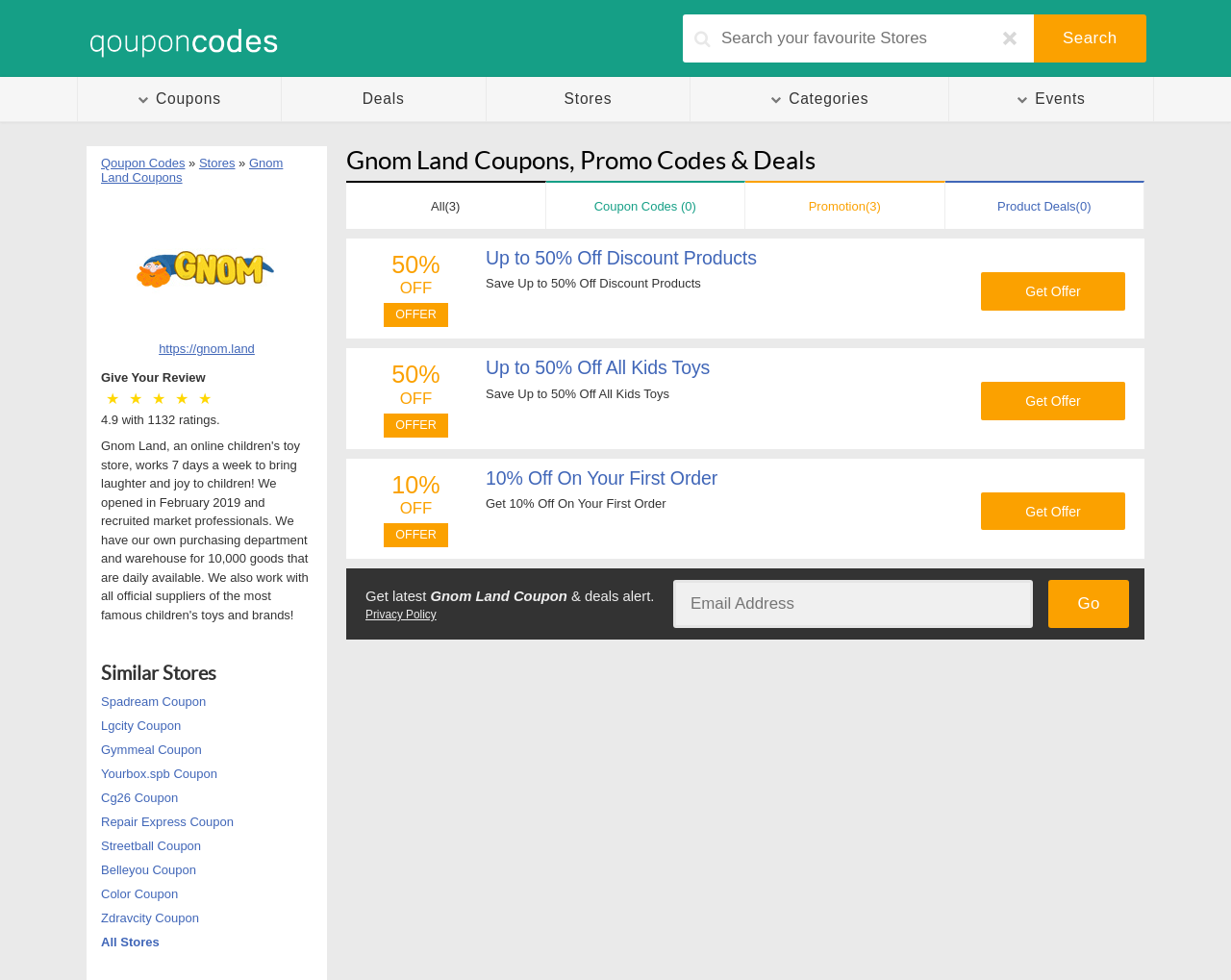What is the rating of Gnom Land based on user reviews? Examine the screenshot and reply using just one word or a brief phrase.

4.9